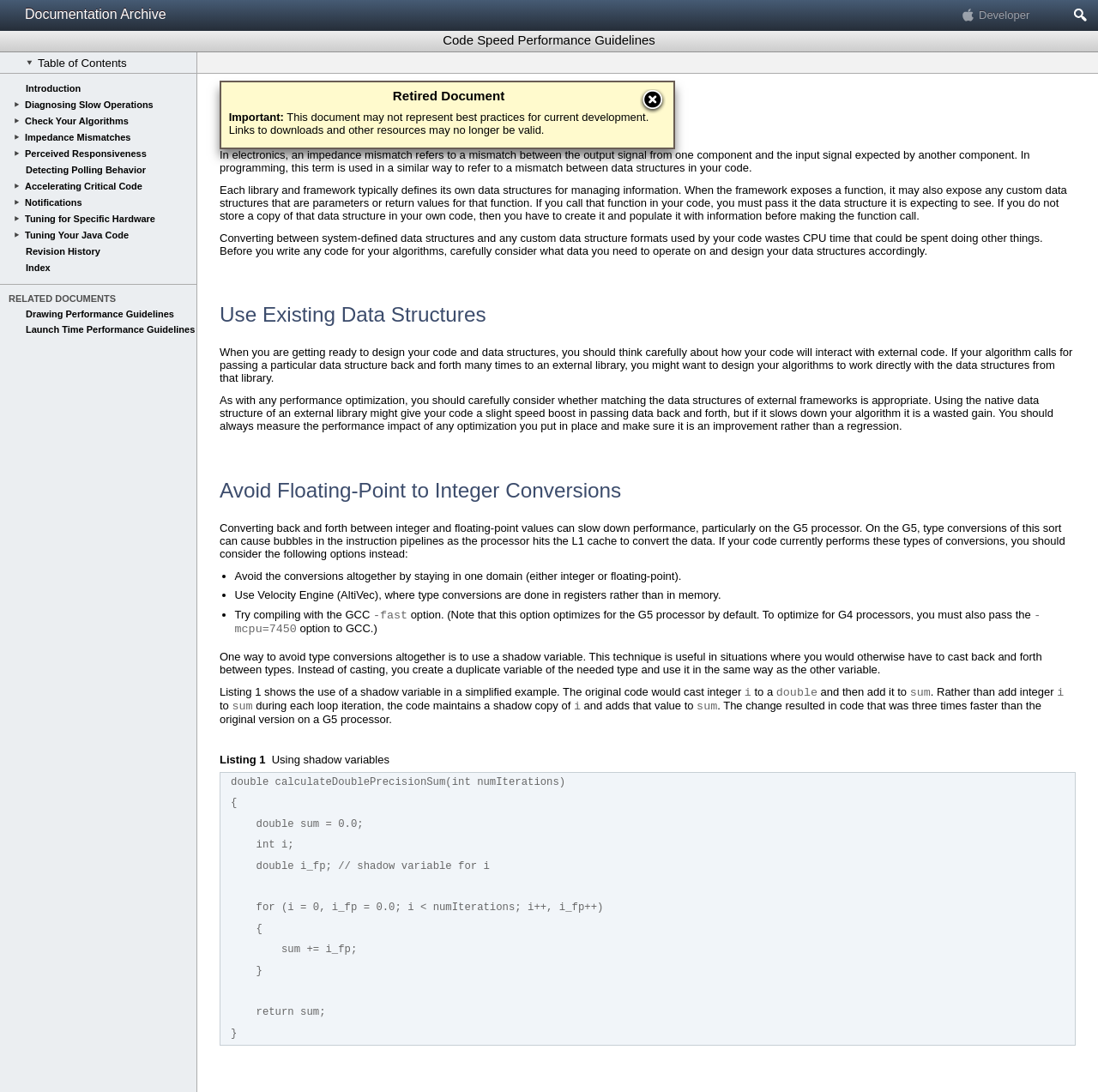Identify the bounding box coordinates of the section to be clicked to complete the task described by the following instruction: "Check 'Show Table of Contents'". The coordinates should be four float numbers between 0 and 1, formatted as [left, top, right, bottom].

[0.0, 0.048, 0.18, 0.067]